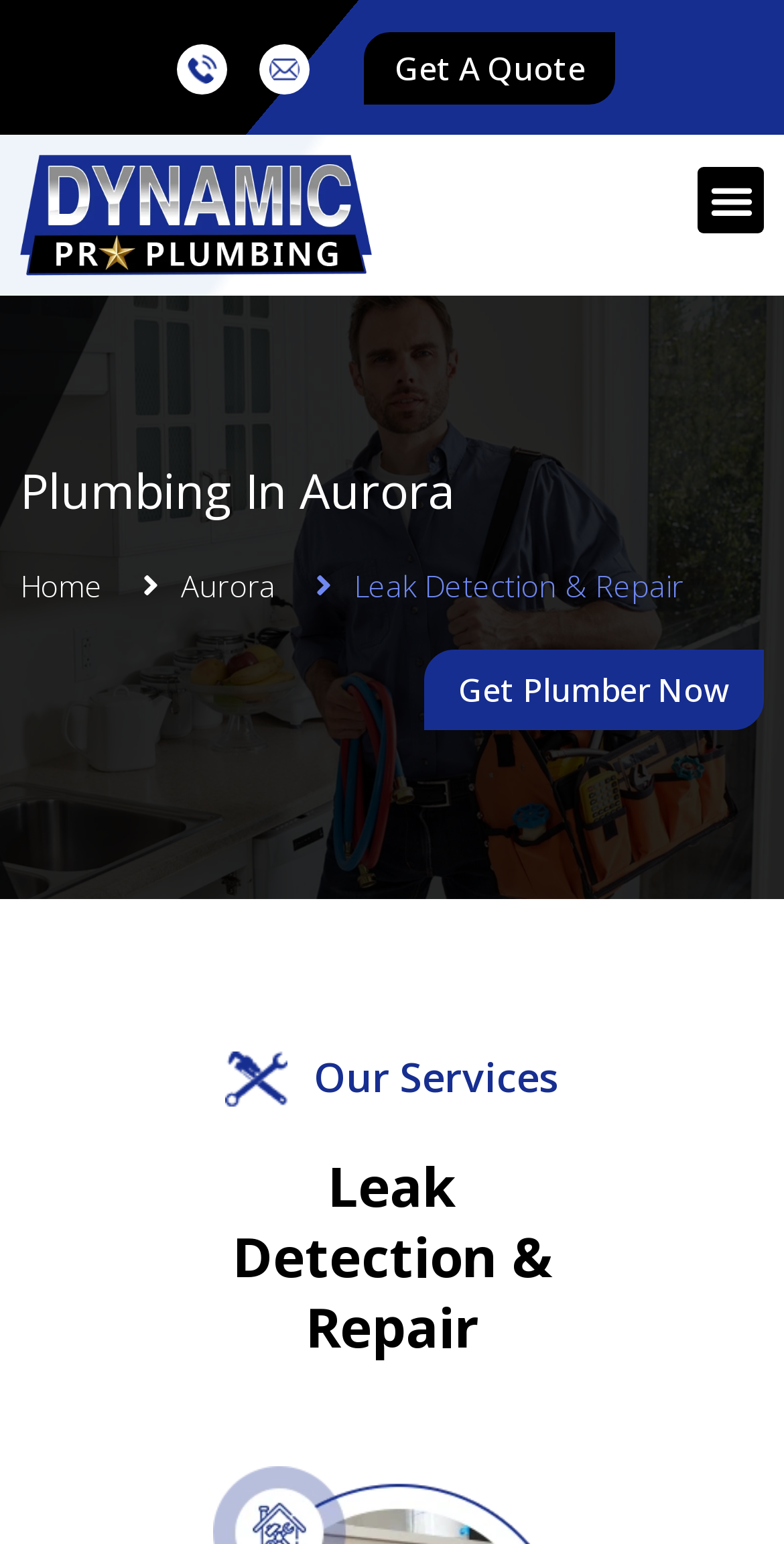Give a detailed overview of the webpage's appearance and contents.

The webpage is about Aurora Leak Detection & Repair, offering precise and timely solutions. At the top left, there is a logo of Dynamic Plumbing, accompanied by a link to the same. Below the logo, there is a horizontal navigation menu with links to "Home", "Aurora", and "Get A Quote". 

To the right of the navigation menu, there is a prominent heading "Leak Detection & Repair" with a brief description. Below this heading, there is a section titled "Our Services" with an image to its left. 

On the top right, there is a menu toggle button. Above the button, there are two links with accompanying images, which seem to be social media links. 

The webpage has a call-to-action button "Get Plumber Now" at the bottom right. The overall content is organized in a clear and concise manner, making it easy to navigate and understand the services offered by Aurora Leak Detection & Repair.